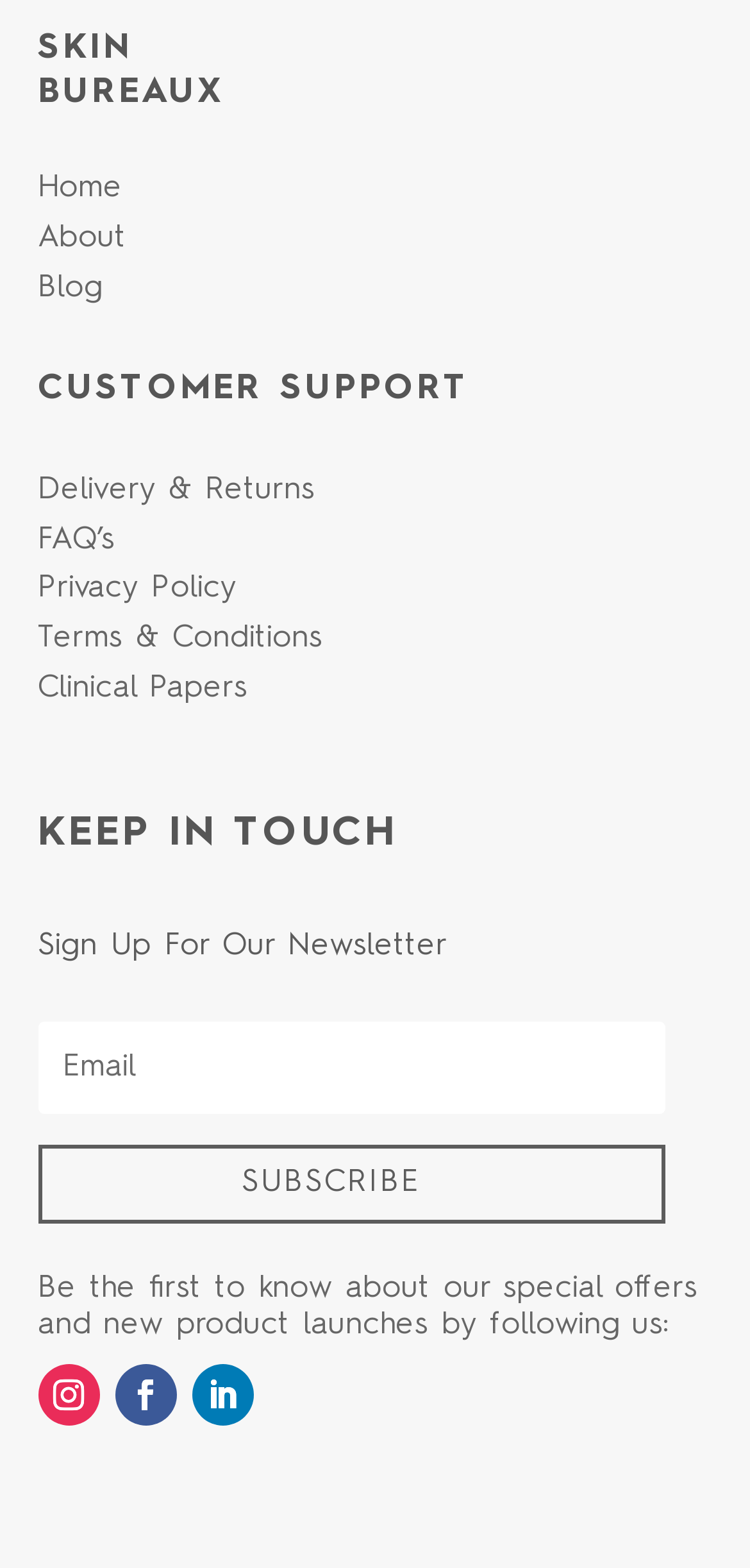Pinpoint the bounding box coordinates of the clickable element needed to complete the instruction: "Subscribe to the newsletter". The coordinates should be provided as four float numbers between 0 and 1: [left, top, right, bottom].

[0.05, 0.73, 0.886, 0.78]